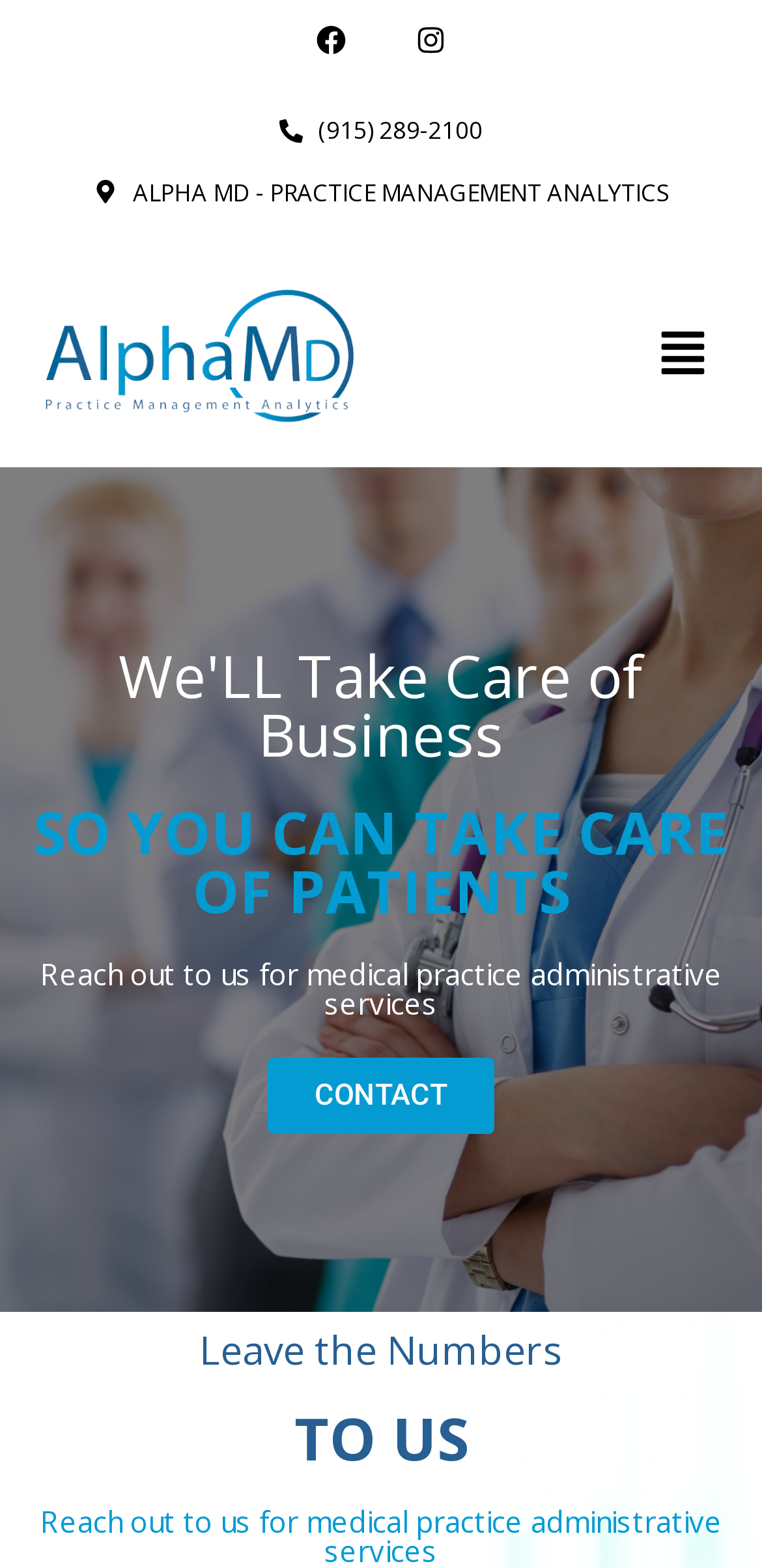What is the phone number on the webpage?
Respond to the question with a single word or phrase according to the image.

(915) 289-2100